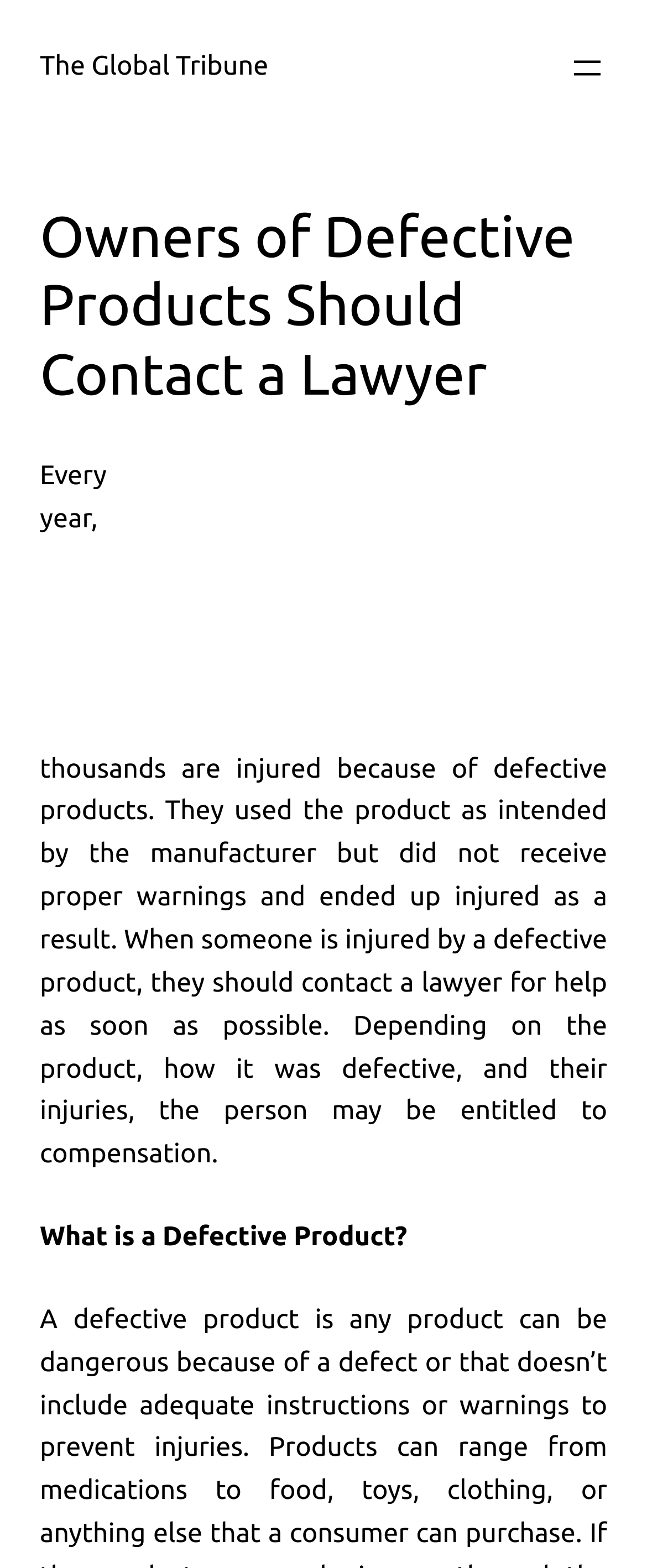Analyze the image and give a detailed response to the question:
What is the topic of the article?

The webpage is about defective products and the consequences of using them. It explains what a defective product is and what someone should do if they are injured by one.